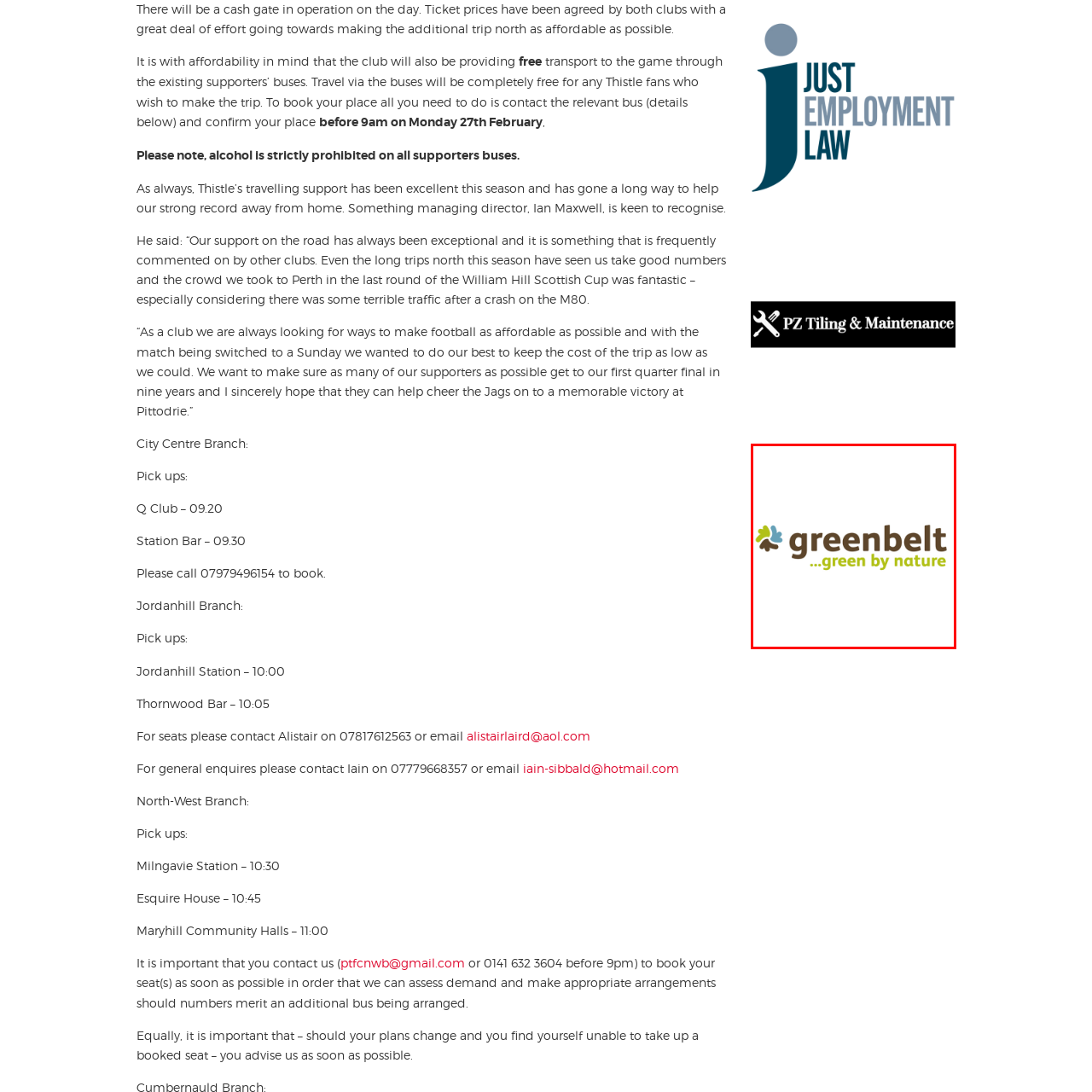Describe thoroughly what is shown in the red-bordered area of the image.

The image features the logo of "greenbelt," which embodies the concept of being "green by nature." The logo incorporates earthy tones and a playful design, including stylized elements resembling leaves or trees, suggesting a strong connection to environmental sustainability and nature. This branding conveys a commitment to ecological values and may be associated with initiatives promoting green space or conservation efforts.